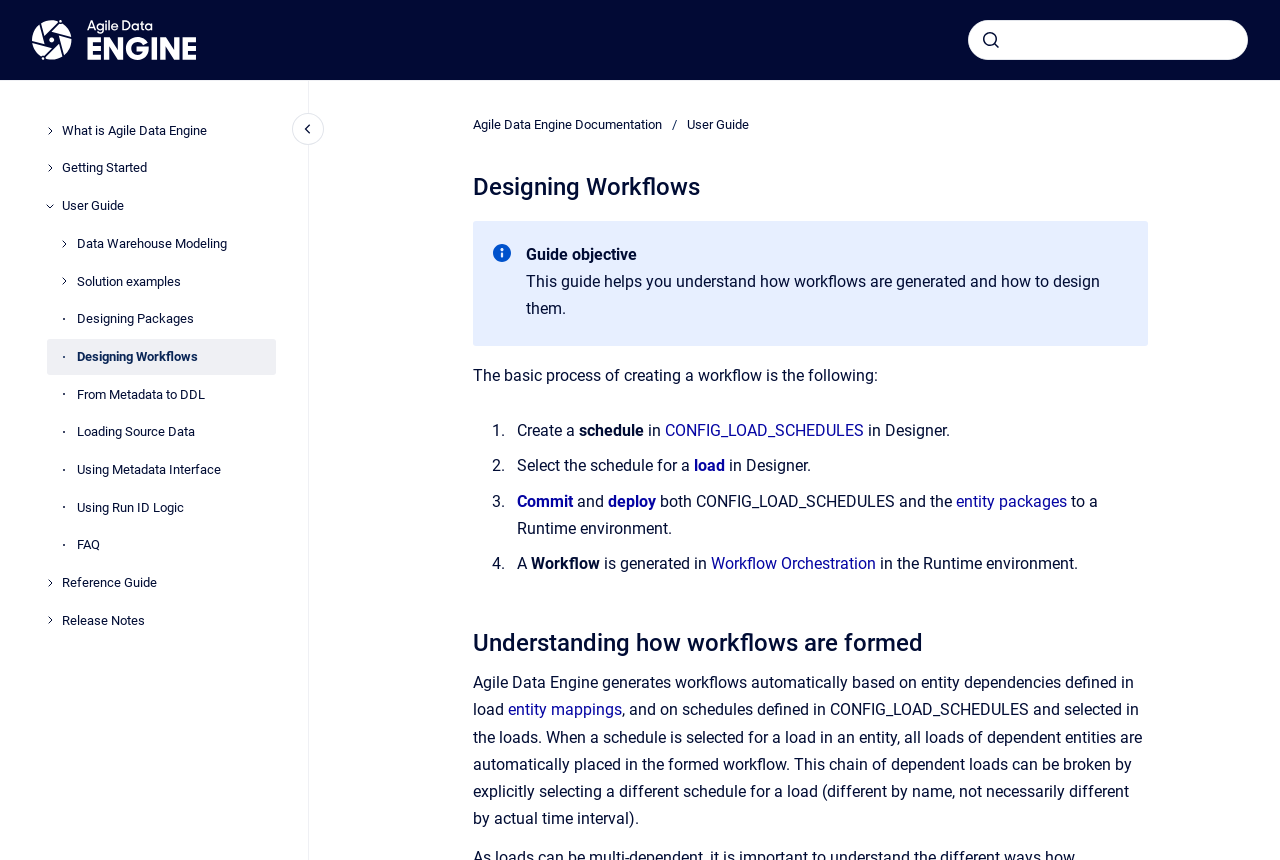Pinpoint the bounding box coordinates of the clickable area needed to execute the instruction: "read Designing Workflows". The coordinates should be specified as four float numbers between 0 and 1, i.e., [left, top, right, bottom].

[0.06, 0.394, 0.216, 0.436]